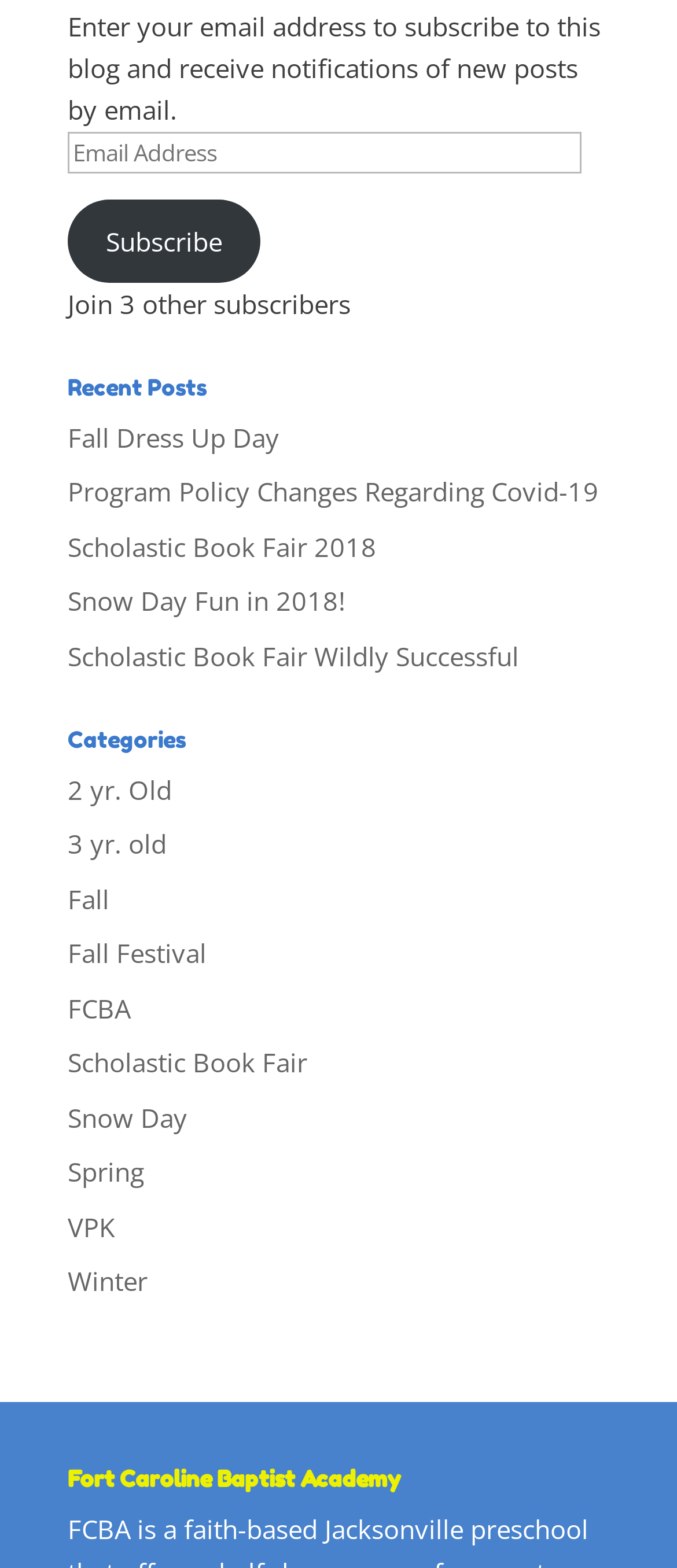Could you determine the bounding box coordinates of the clickable element to complete the instruction: "View posts in 'Fall' category"? Provide the coordinates as four float numbers between 0 and 1, i.e., [left, top, right, bottom].

[0.1, 0.562, 0.162, 0.584]